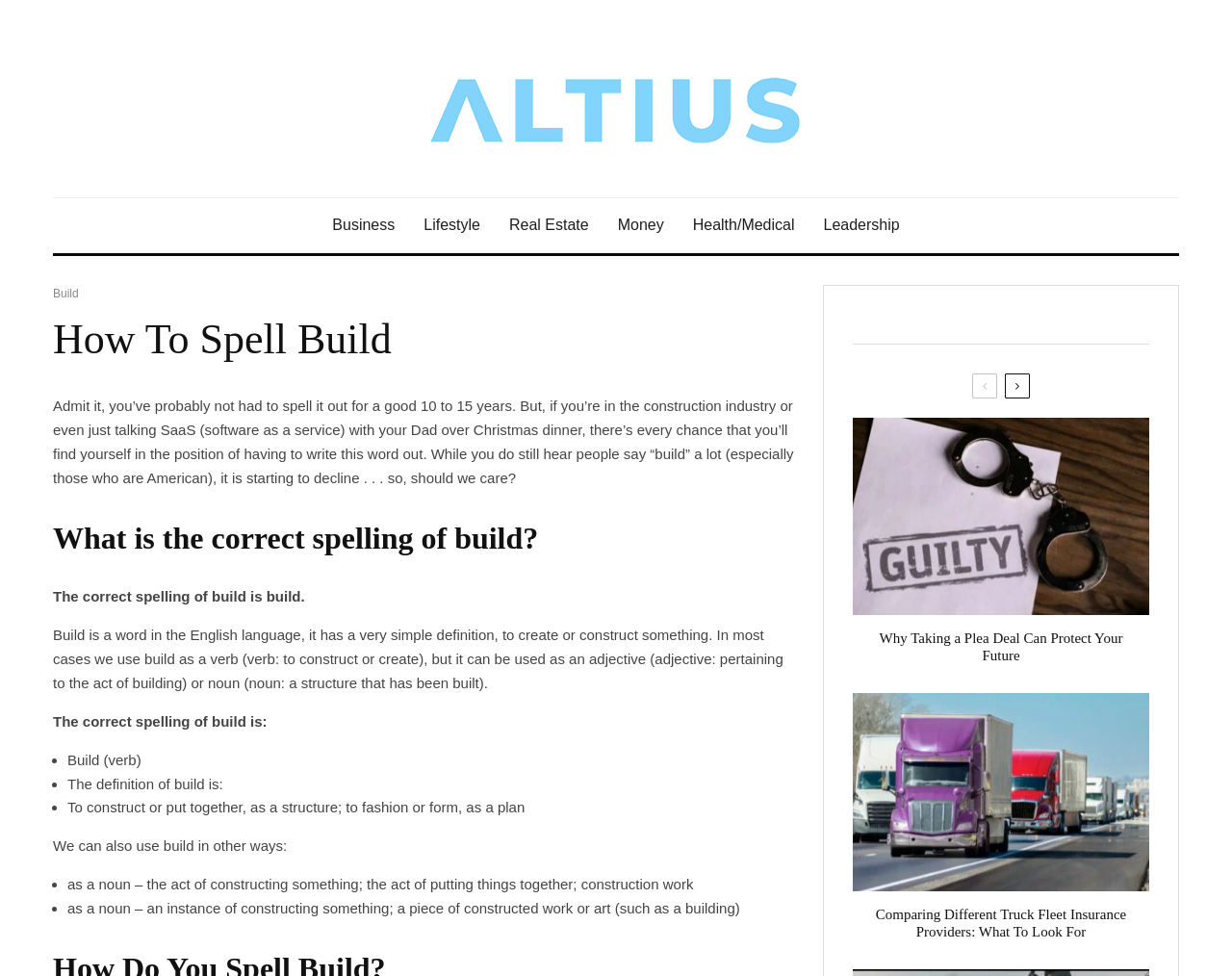Locate the bounding box coordinates of the area that needs to be clicked to fulfill the following instruction: "Click on the 'Multi-colored Convoy of Big Trucks Rolls Down The Interstate' link". The coordinates should be in the format of four float numbers between 0 and 1, namely [left, top, right, bottom].

[0.692, 0.71, 0.933, 0.913]